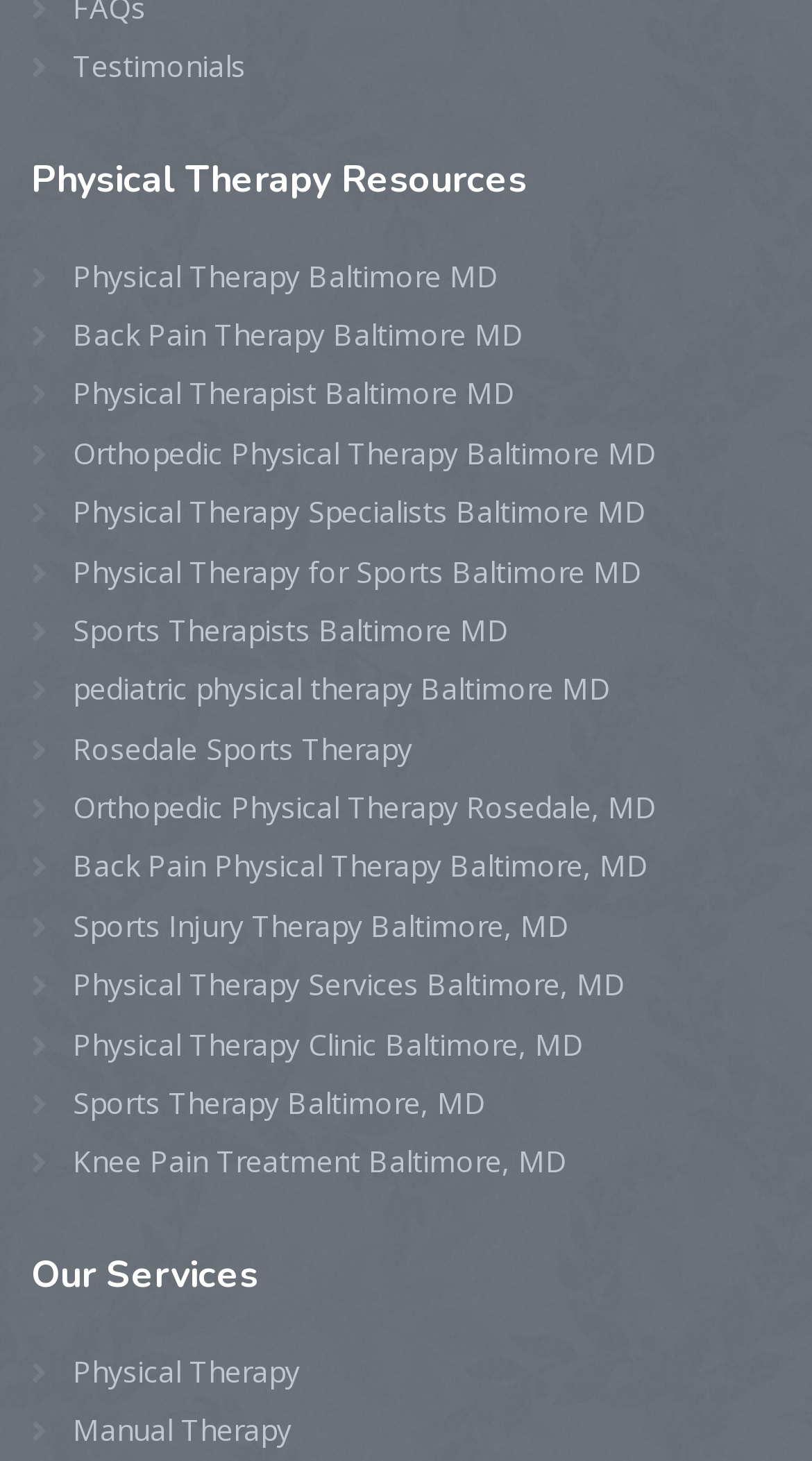What is the last link on the webpage?
Based on the screenshot, respond with a single word or phrase.

Manual Therapy